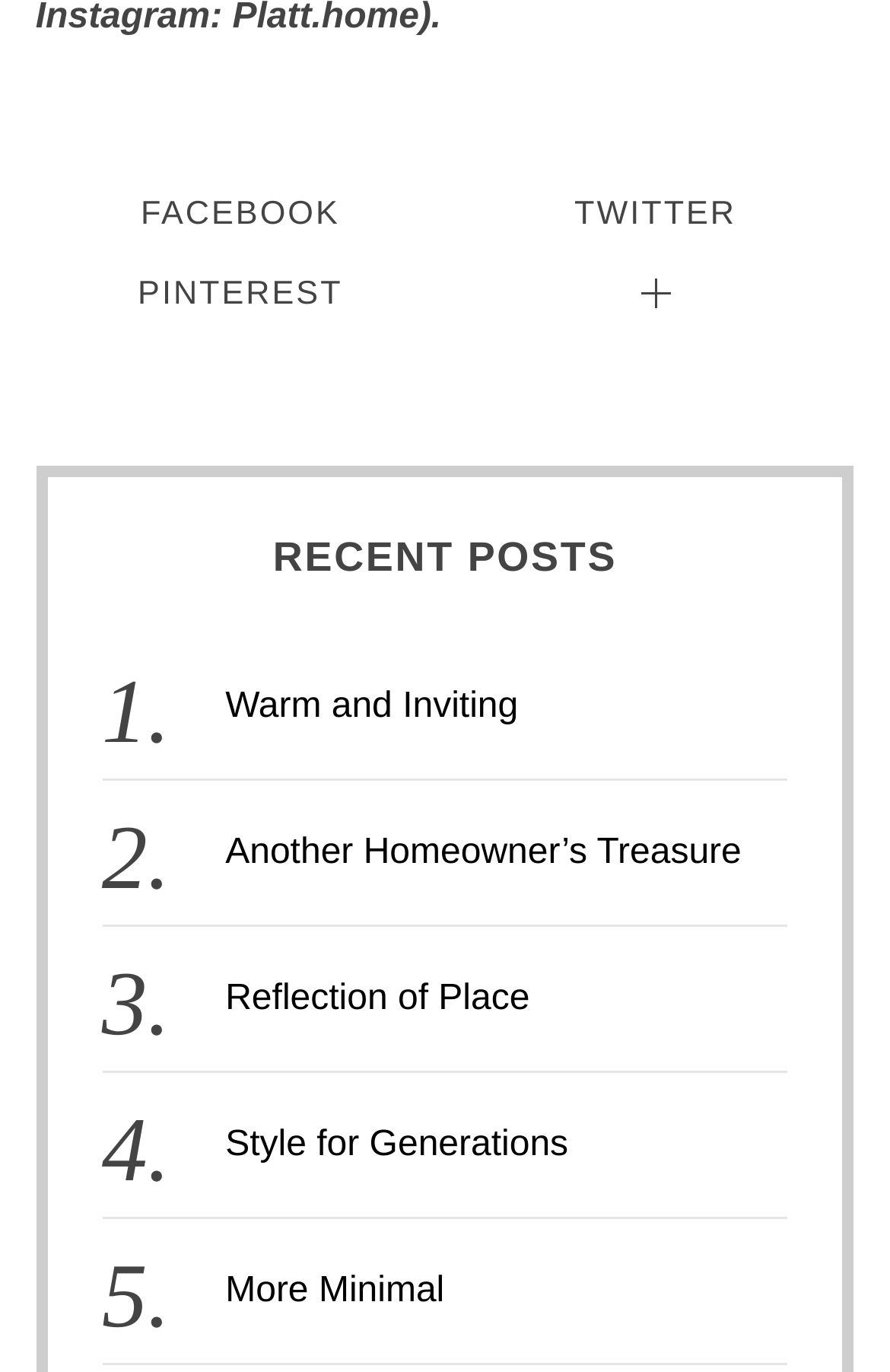Identify the bounding box coordinates of the element that should be clicked to fulfill this task: "Visit Facebook". The coordinates should be provided as four float numbers between 0 and 1, i.e., [left, top, right, bottom].

[0.04, 0.133, 0.5, 0.181]